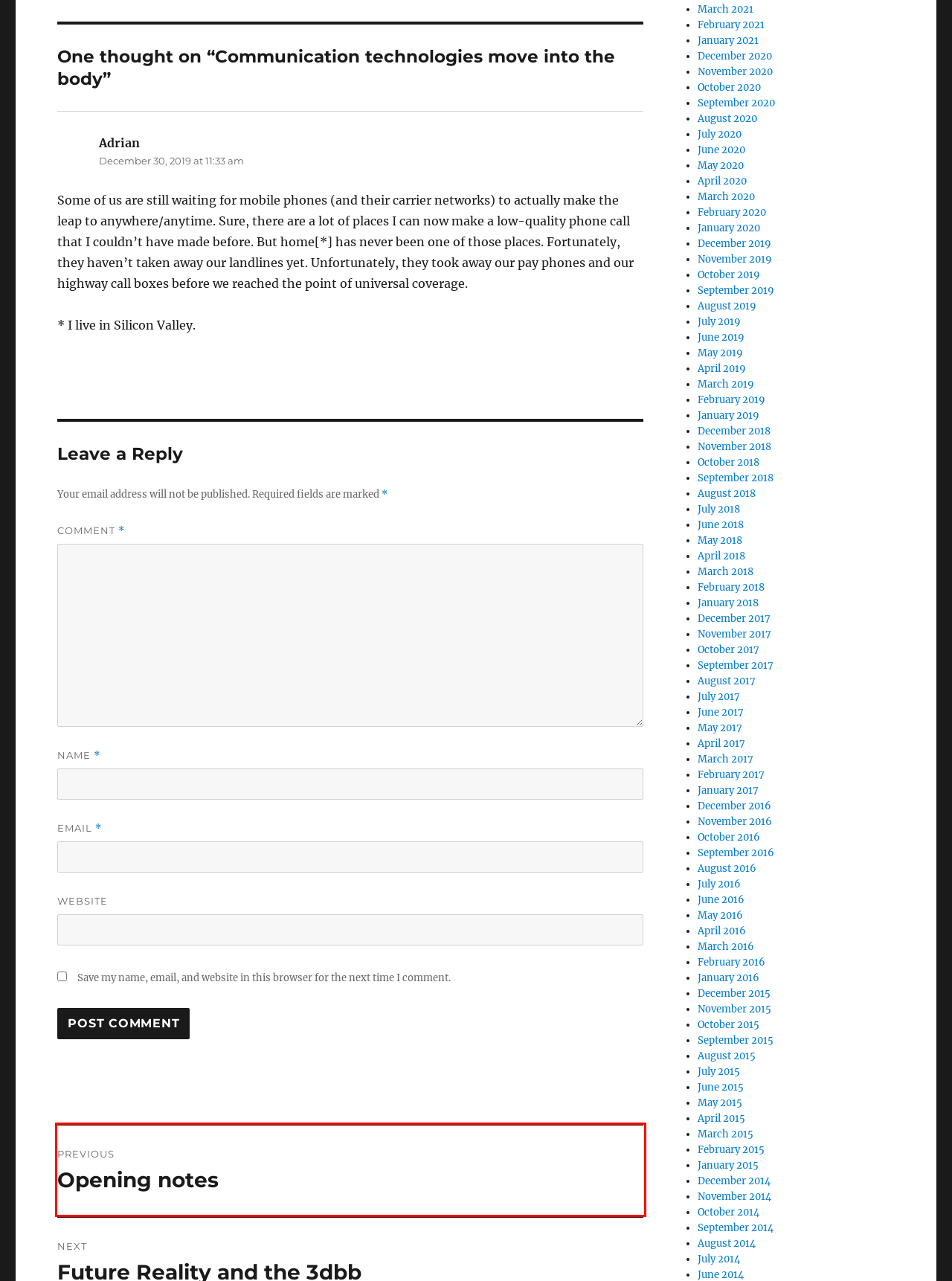Consider the screenshot of a webpage with a red bounding box and select the webpage description that best describes the new page that appears after clicking the element inside the red box. Here are the candidates:
A. May 2019 – Ken’s Blog
B. Opening notes – Ken’s Blog
C. March 2016 – Ken’s Blog
D. September 2017 – Ken’s Blog
E. November 2017 – Ken’s Blog
F. January 2021 – Ken’s Blog
G. May 2016 – Ken’s Blog
H. April 2017 – Ken’s Blog

B